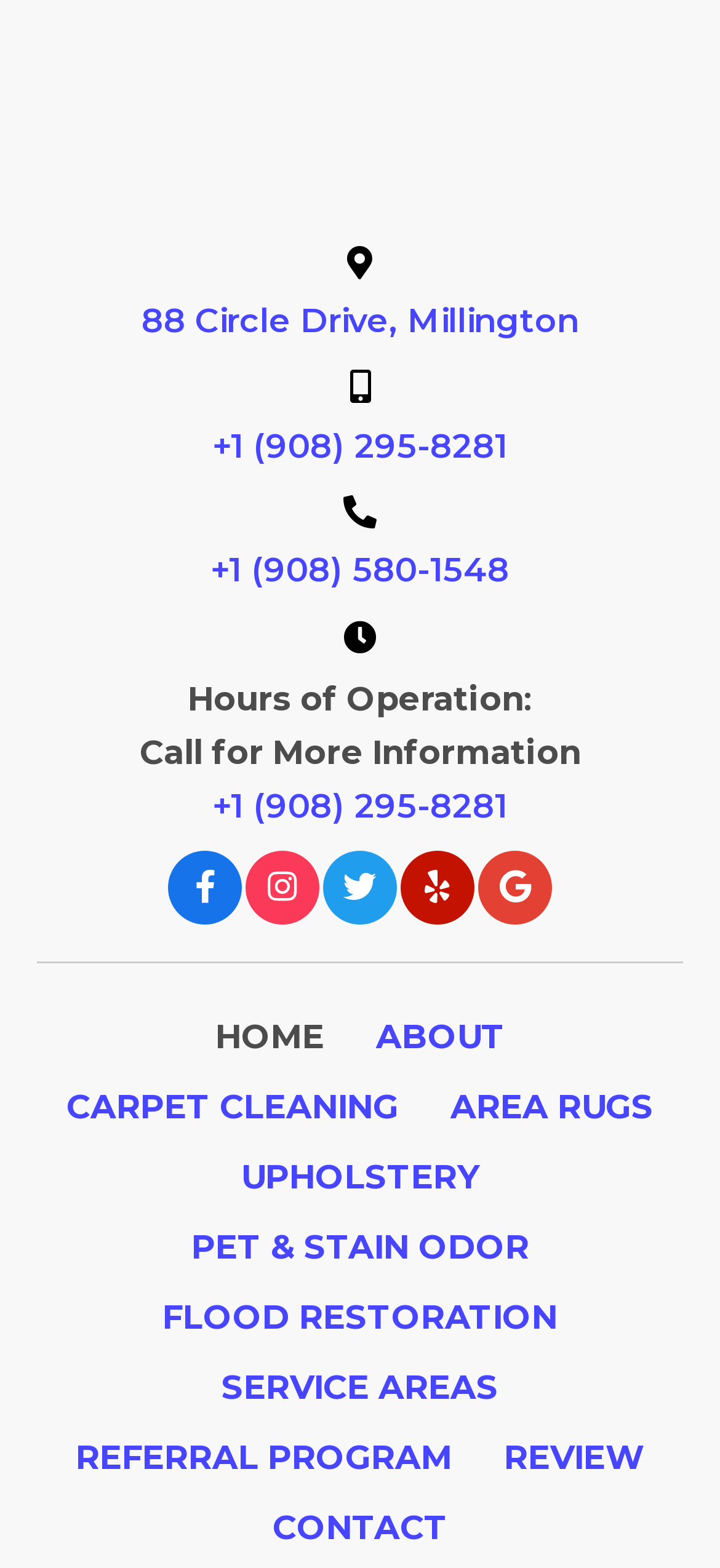What is the last menu item? From the image, respond with a single word or brief phrase.

CONTACT